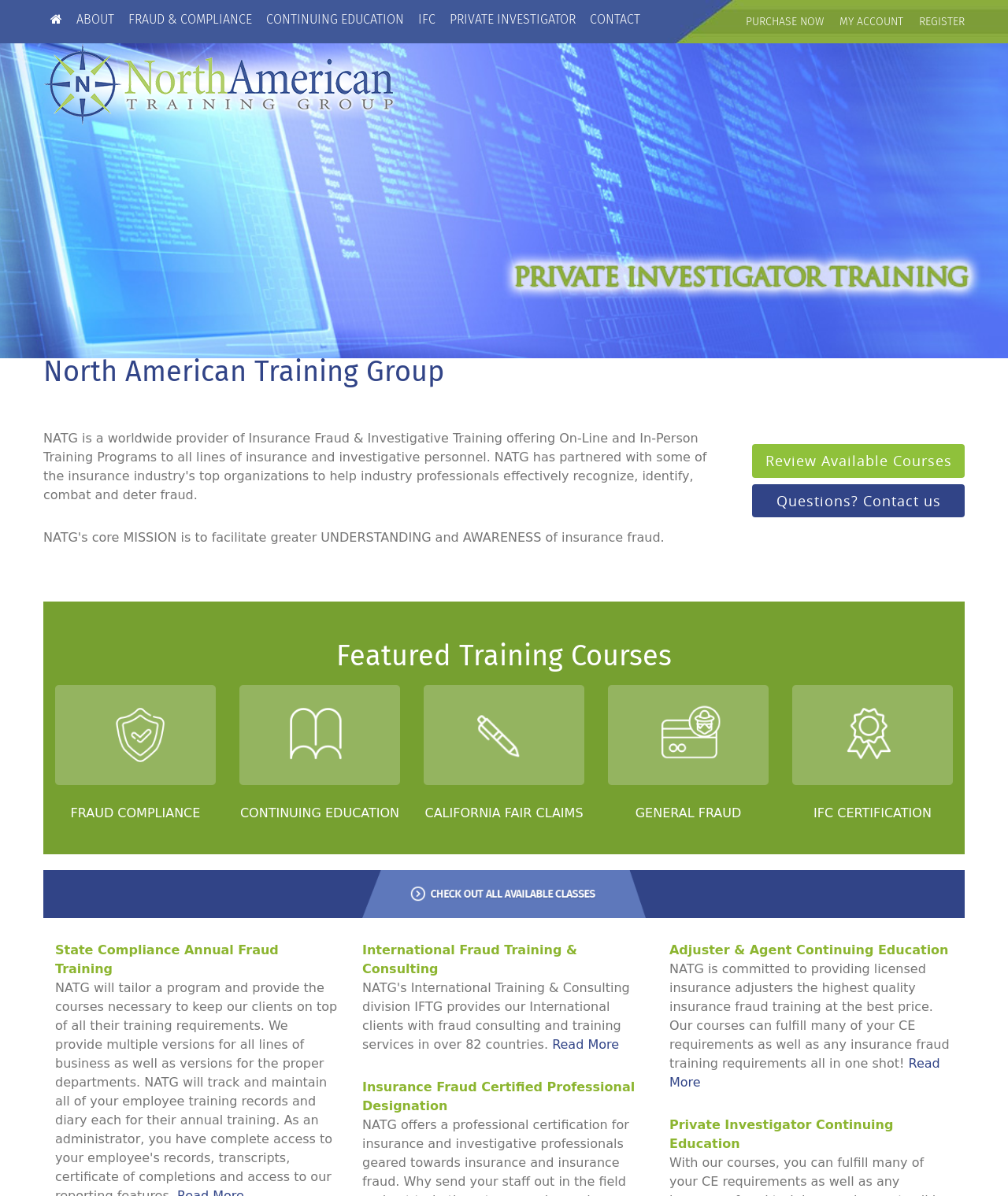What is the topic of the 'Featured Training Courses' section?
From the details in the image, provide a complete and detailed answer to the question.

The 'Featured Training Courses' section displays a list of links with images, including 'FRAUD COMPLIANCE', 'CONTINUING EDUCATION', and 'GENERAL FRAUD'. These links suggest that the topic of this section is insurance fraud training.